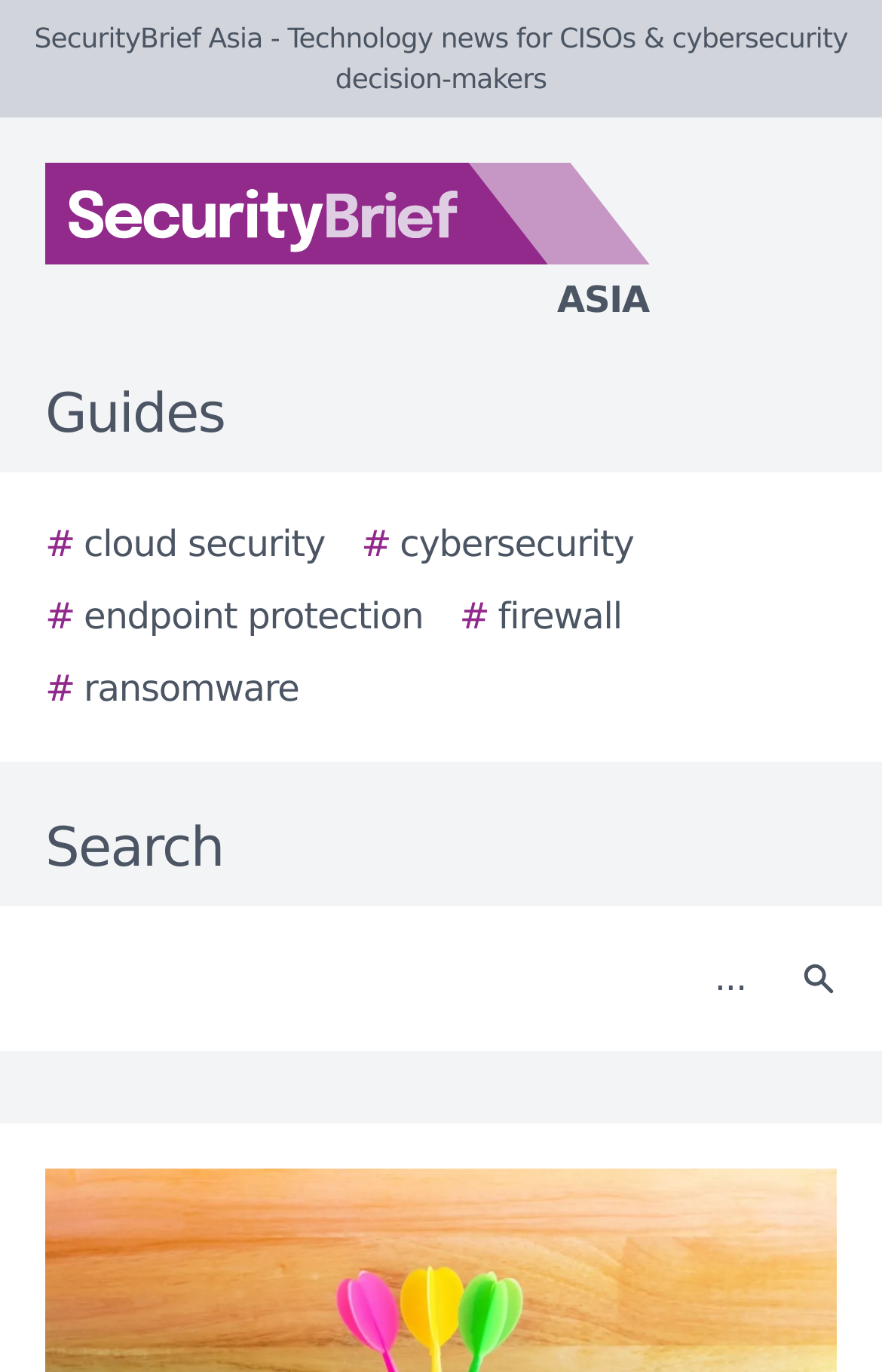Using a single word or phrase, answer the following question: 
What is the position of the 'Search' button?

bottom-right